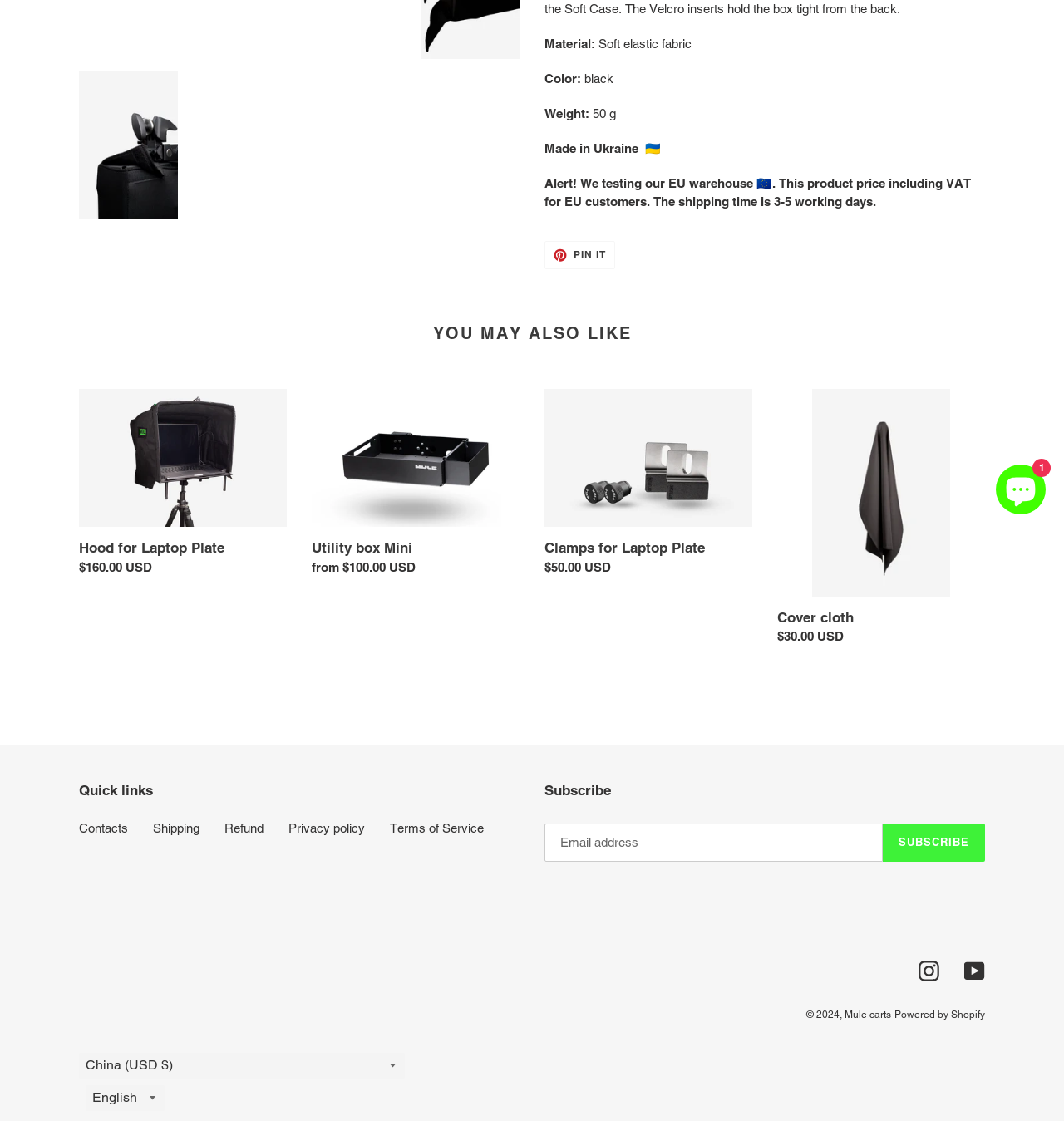Determine the bounding box of the UI component based on this description: "Cover cloth". The bounding box coordinates should be four float values between 0 and 1, i.e., [left, top, right, bottom].

[0.73, 0.347, 0.926, 0.582]